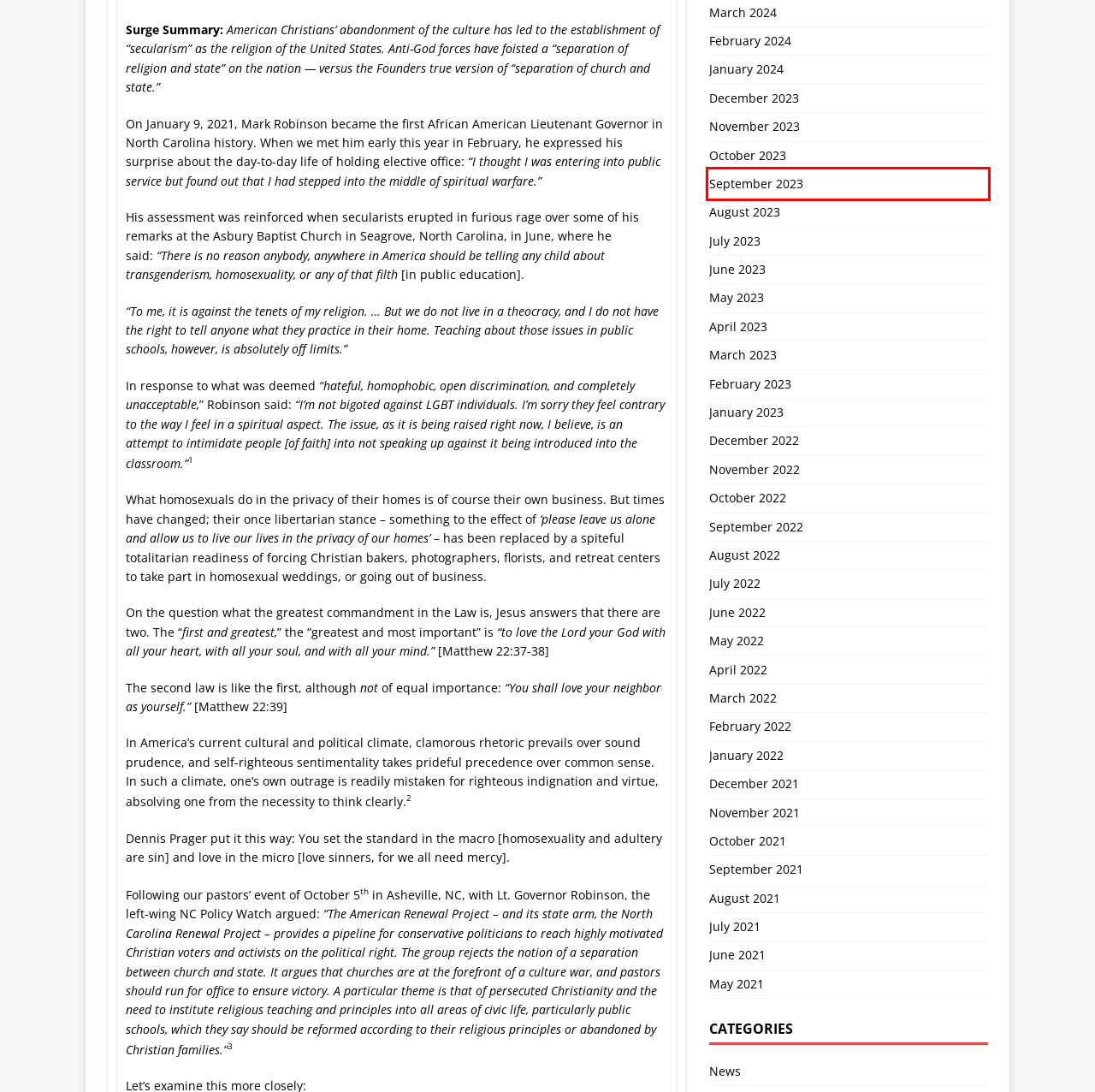Examine the screenshot of a webpage featuring a red bounding box and identify the best matching webpage description for the new page that results from clicking the element within the box. Here are the options:
A. July 2021 – New York News Today
B. December 2021 – New York News Today
C. August 2021 – New York News Today
D. July 2023 – New York News Today
E. November 2021 – New York News Today
F. July 2022 – New York News Today
G. September 2023 – New York News Today
H. September 2021 – New York News Today

G